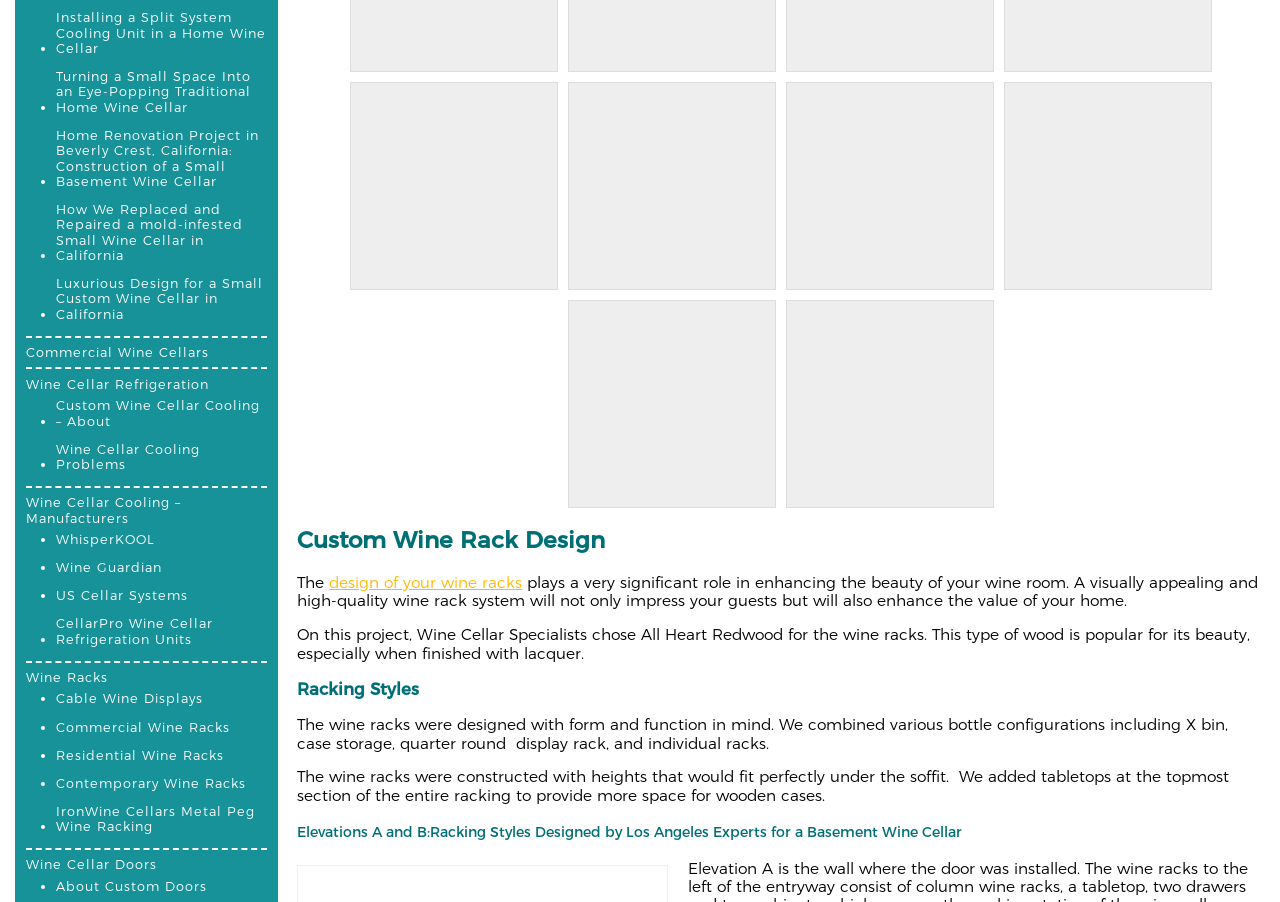Please determine the bounding box coordinates of the element's region to click for the following instruction: "Click on 'Installing a Split System Cooling Unit in a Home Wine Cellar'".

[0.043, 0.012, 0.209, 0.063]